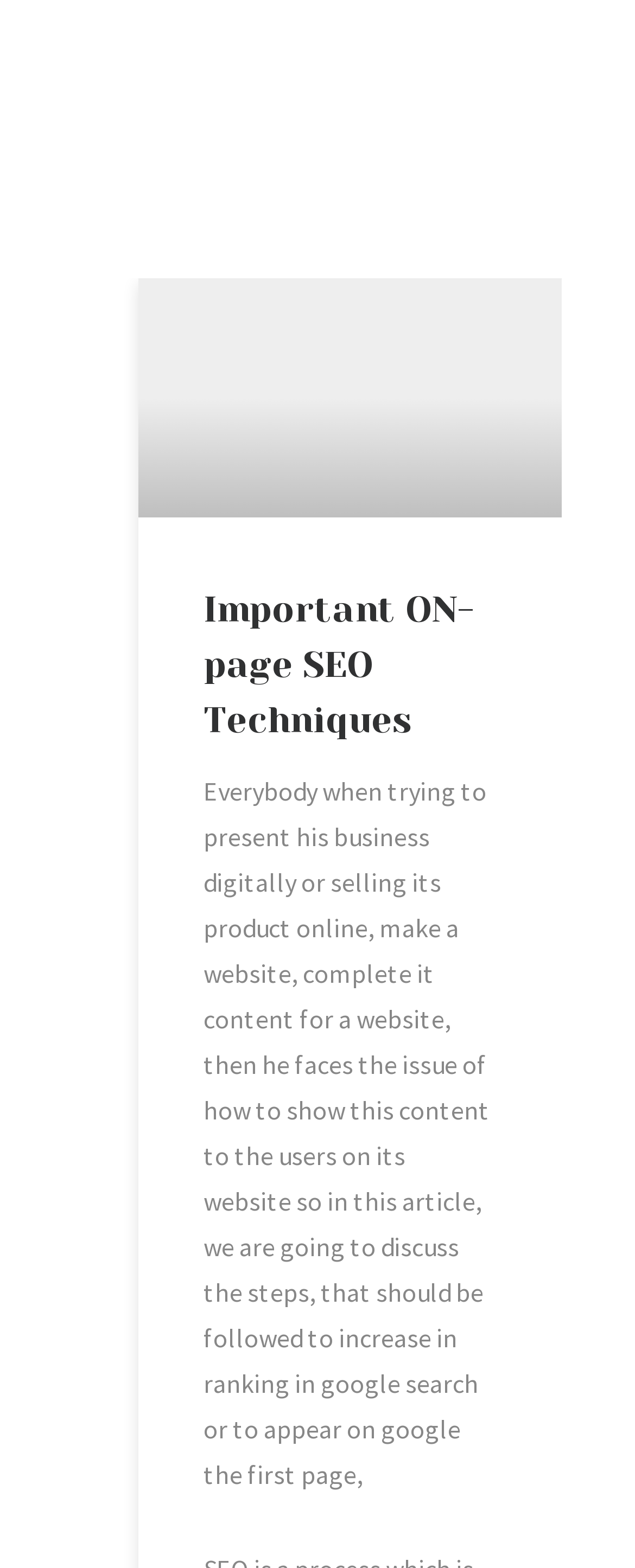Please determine the bounding box coordinates, formatted as (top-left x, top-left y, bottom-right x, bottom-right y), with all values as floating point numbers between 0 and 1. Identify the bounding box of the region described as: Important ON-page SEO Techniques

[0.321, 0.371, 0.782, 0.477]